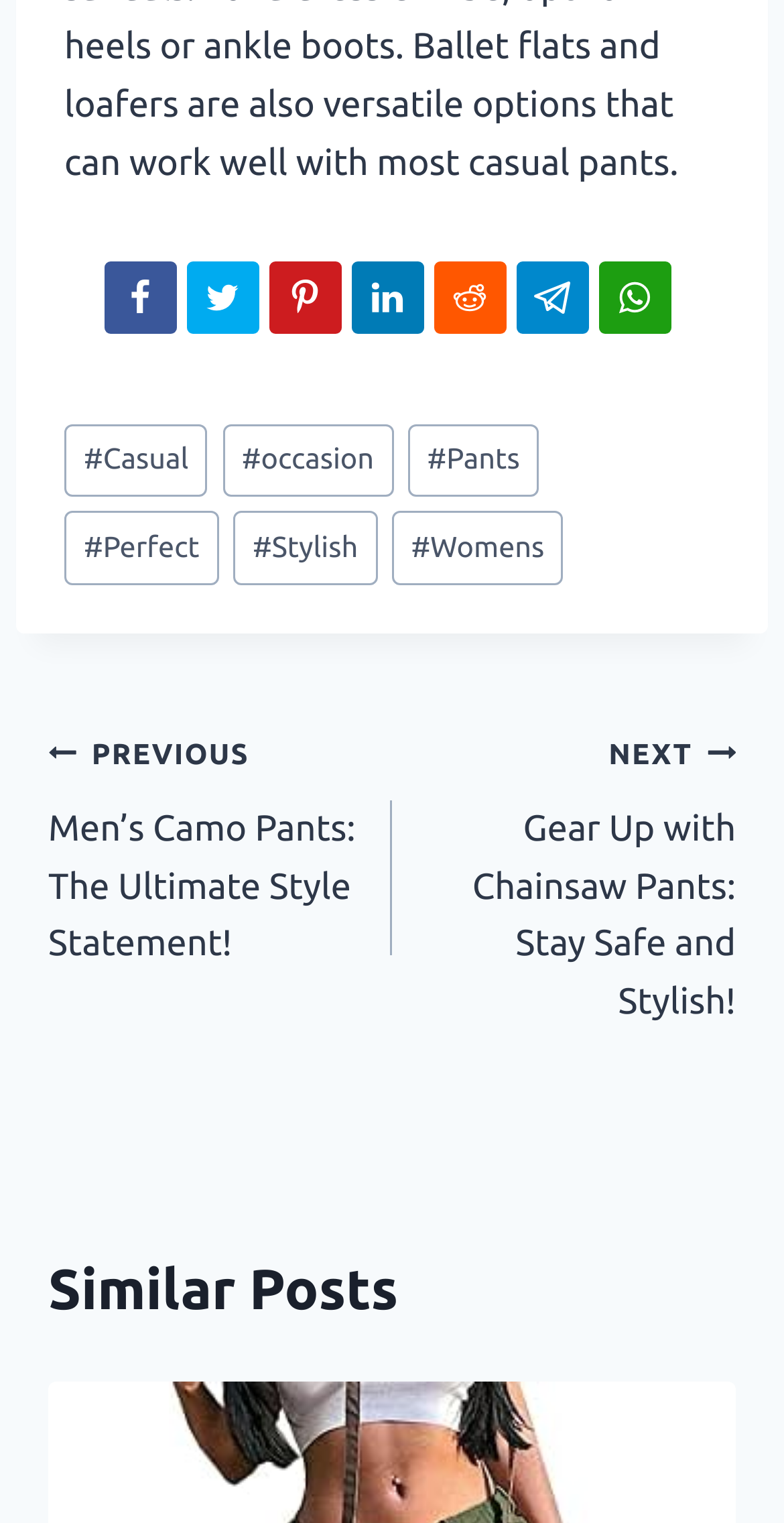Given the description "title="Share on Telegram"", provide the bounding box coordinates of the corresponding UI element.

[0.658, 0.171, 0.75, 0.219]